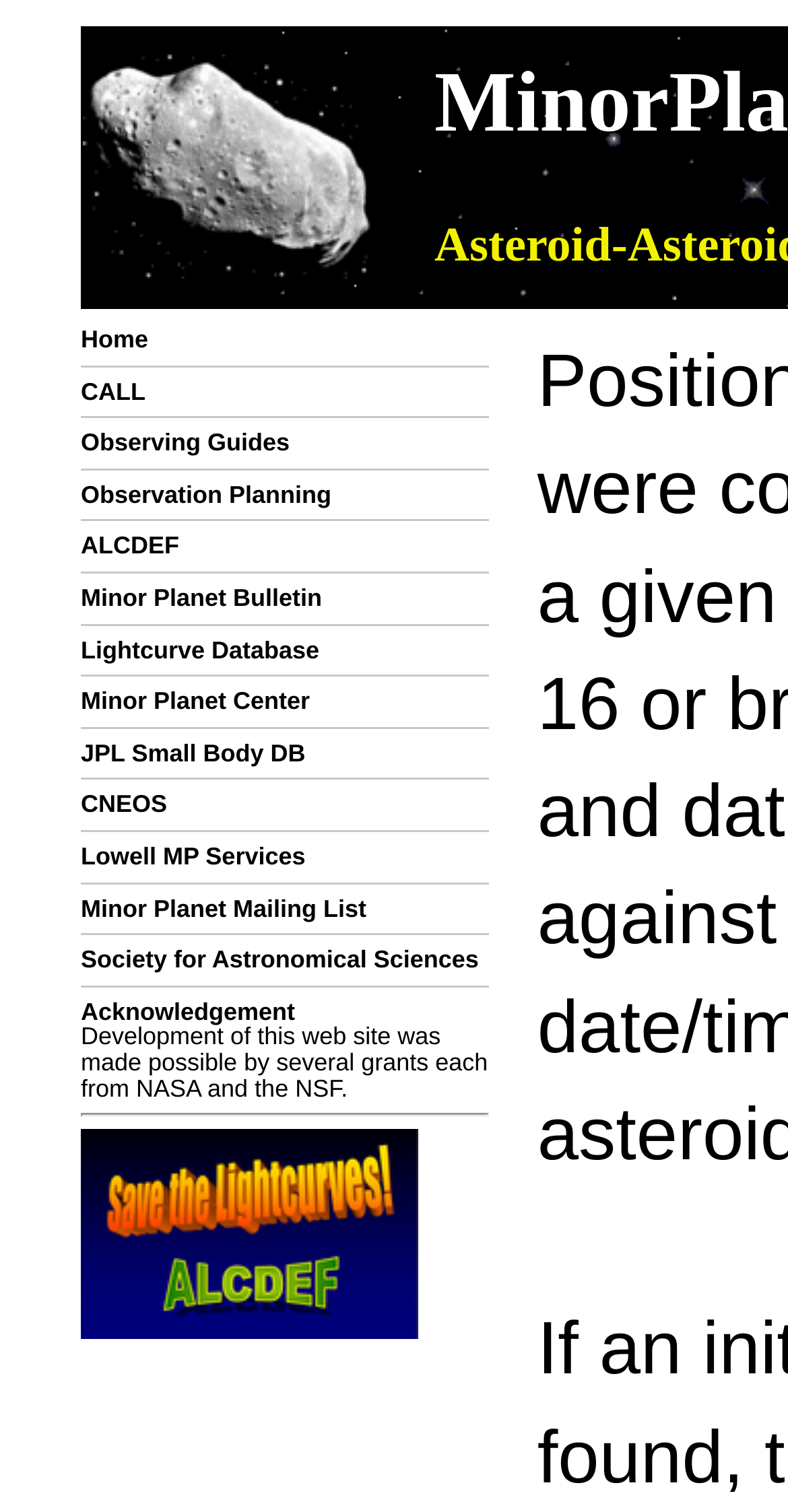Based on the image, provide a detailed response to the question:
What is the purpose of this website?

Based on the meta description and the links provided on the webpage, it appears that this website is dedicated to providing information and resources related to asteroid-asteroid appulses, which suggests that the website is intended for astronomers, researchers, or enthusiasts interested in asteroid studies.